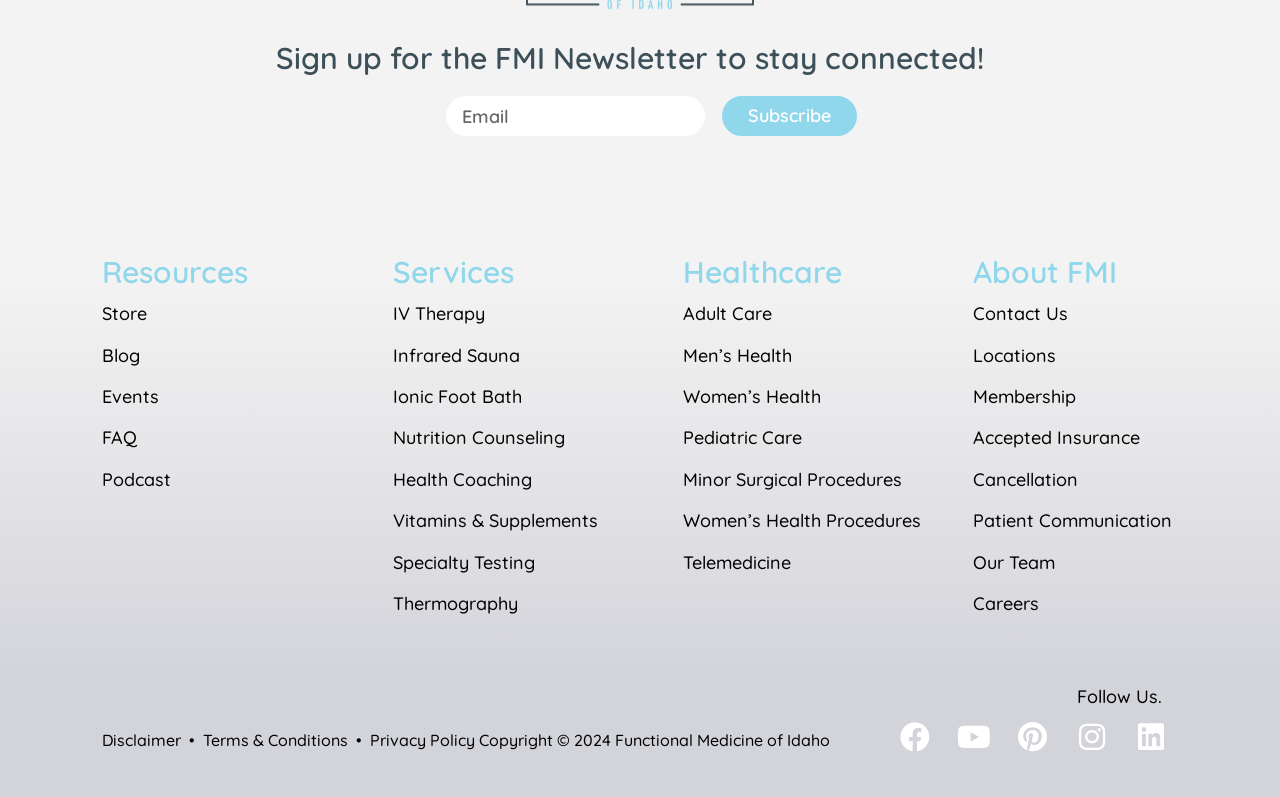Identify the bounding box coordinates of the clickable region required to complete the instruction: "Follow on Facebook". The coordinates should be given as four float numbers within the range of 0 and 1, i.e., [left, top, right, bottom].

[0.693, 0.89, 0.736, 0.958]